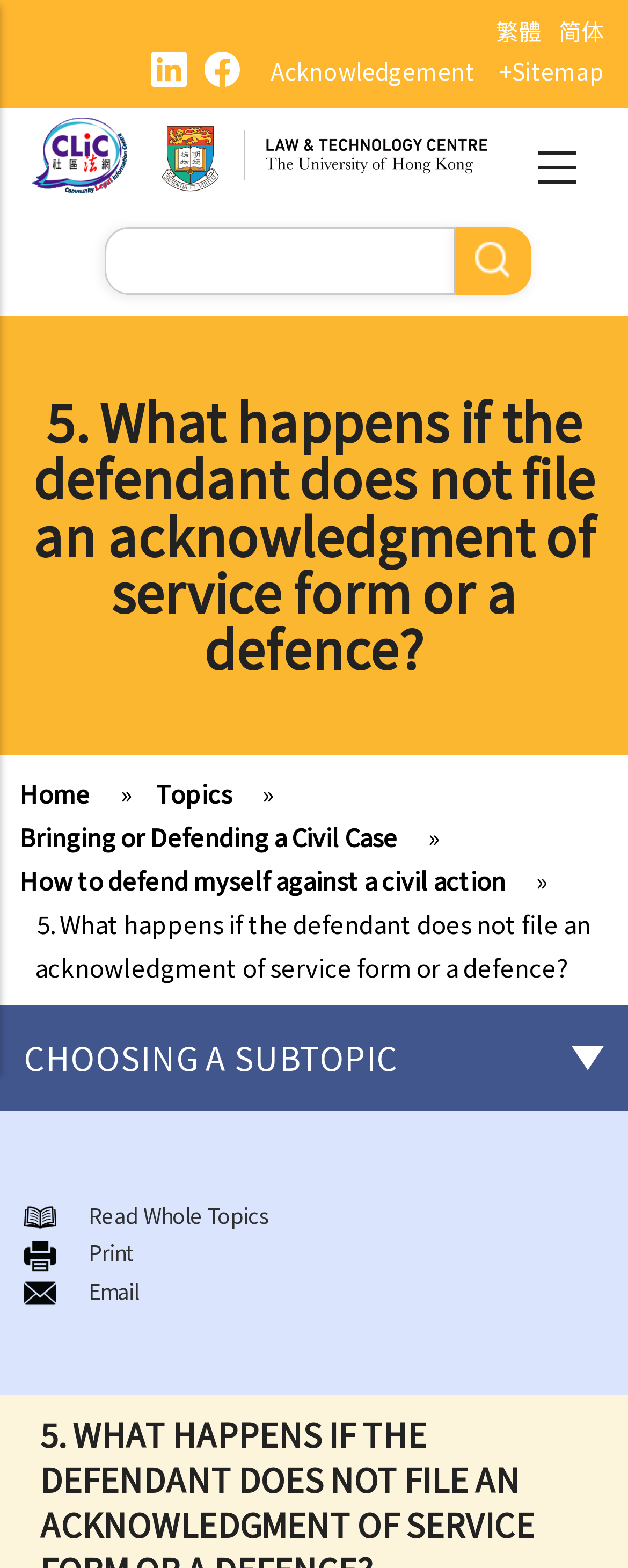Please identify the bounding box coordinates of the element I need to click to follow this instruction: "Read whole topics".

[0.141, 0.765, 0.431, 0.784]